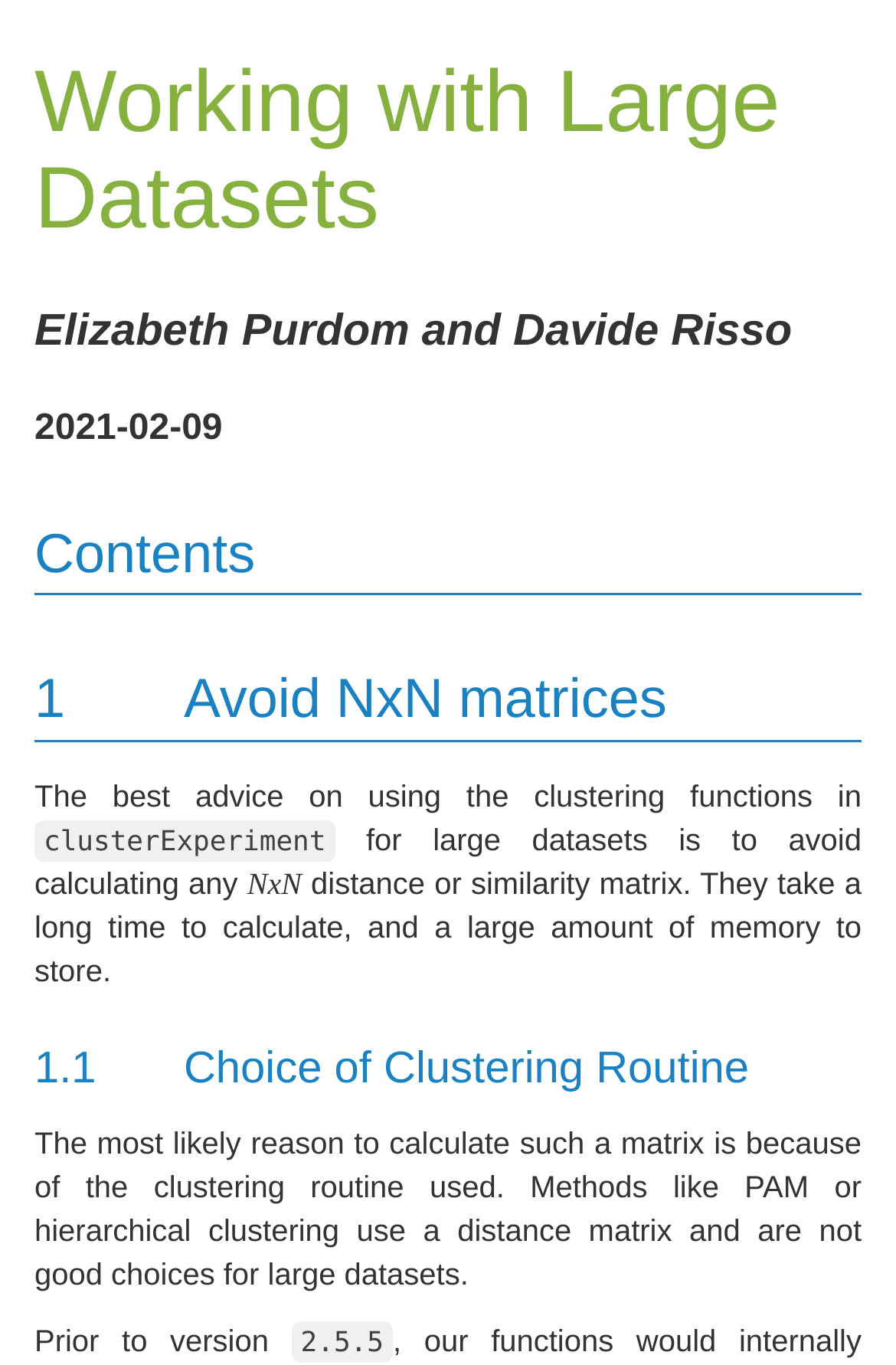Respond with a single word or phrase for the following question: 
What is the date of this article?

2021-02-09